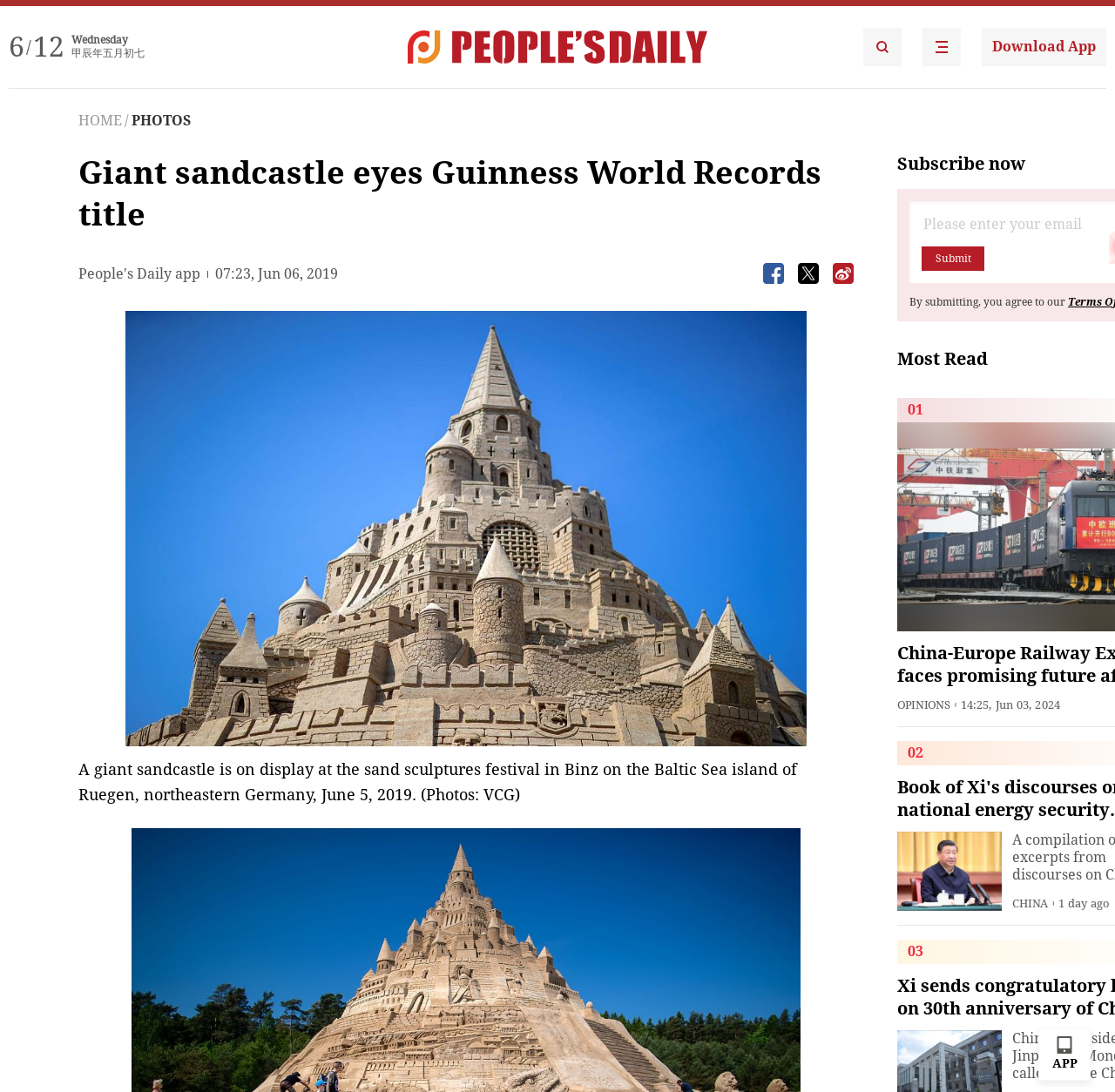Provide a brief response using a word or short phrase to this question:
What is the date of the sand sculptures festival?

June 5, 2019